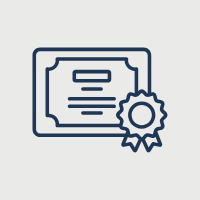Give a one-word or short phrase answer to the question: 
What is the company's quest?

Collaborate with like-minded partners